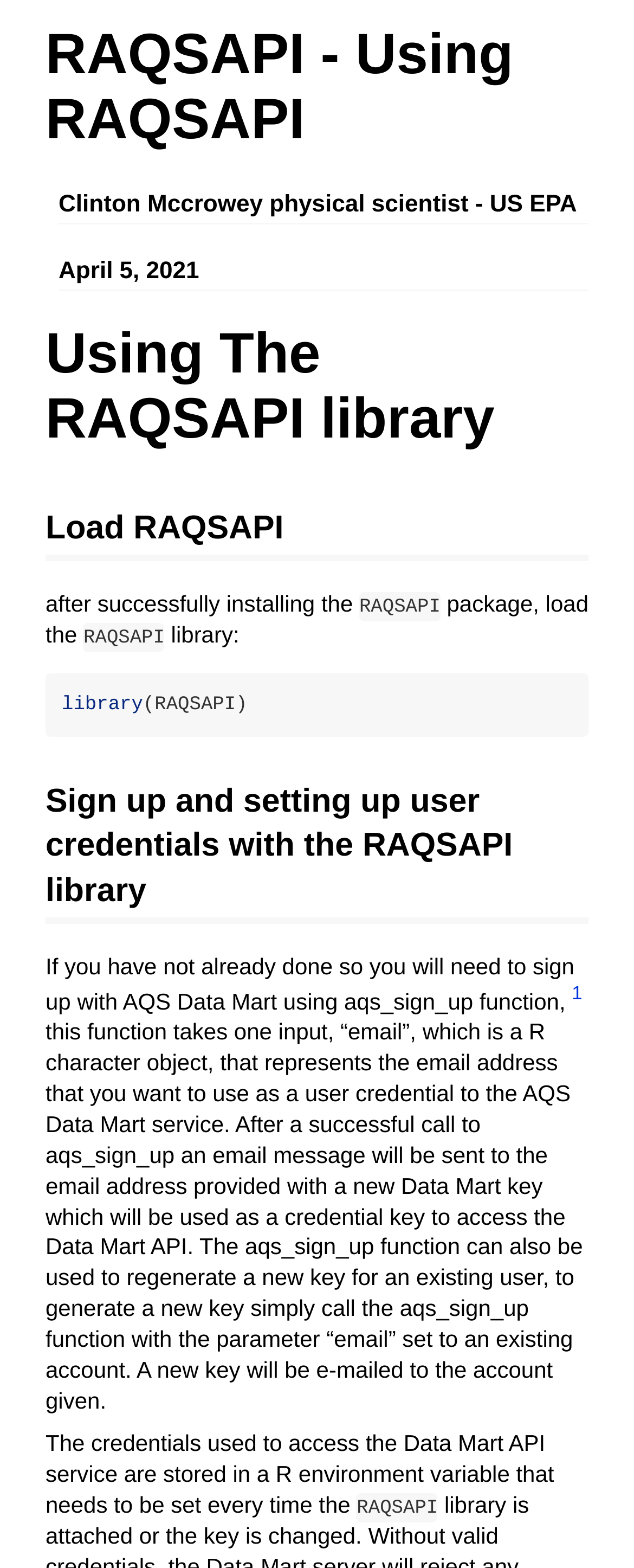Where are the credentials used to access the Data Mart API service stored?
Based on the image, provide a one-word or brief-phrase response.

R environment variable